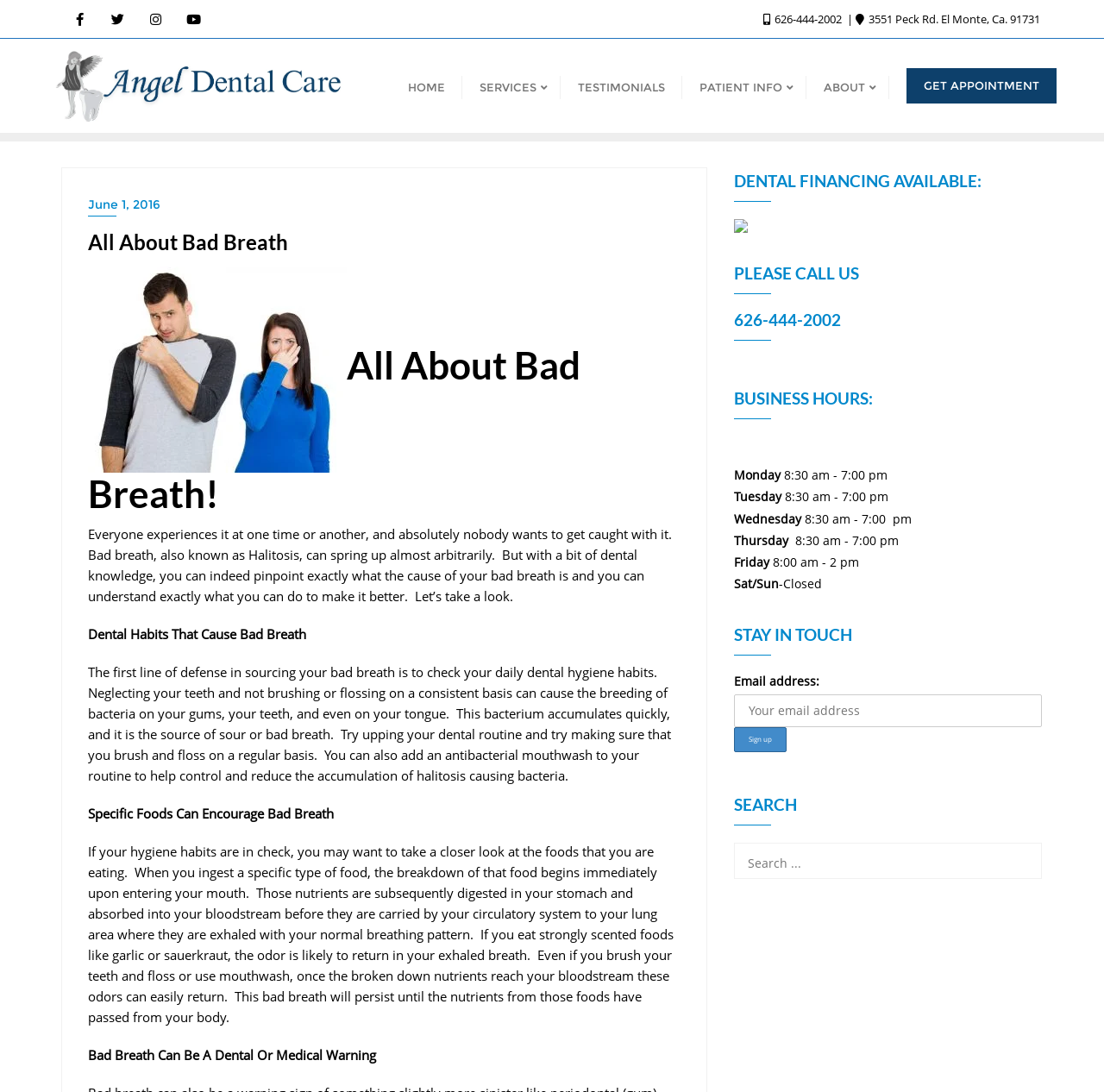Please determine the bounding box coordinates of the element to click on in order to accomplish the following task: "Call the office". Ensure the coordinates are four float numbers ranging from 0 to 1, i.e., [left, top, right, bottom].

[0.692, 0.01, 0.765, 0.024]